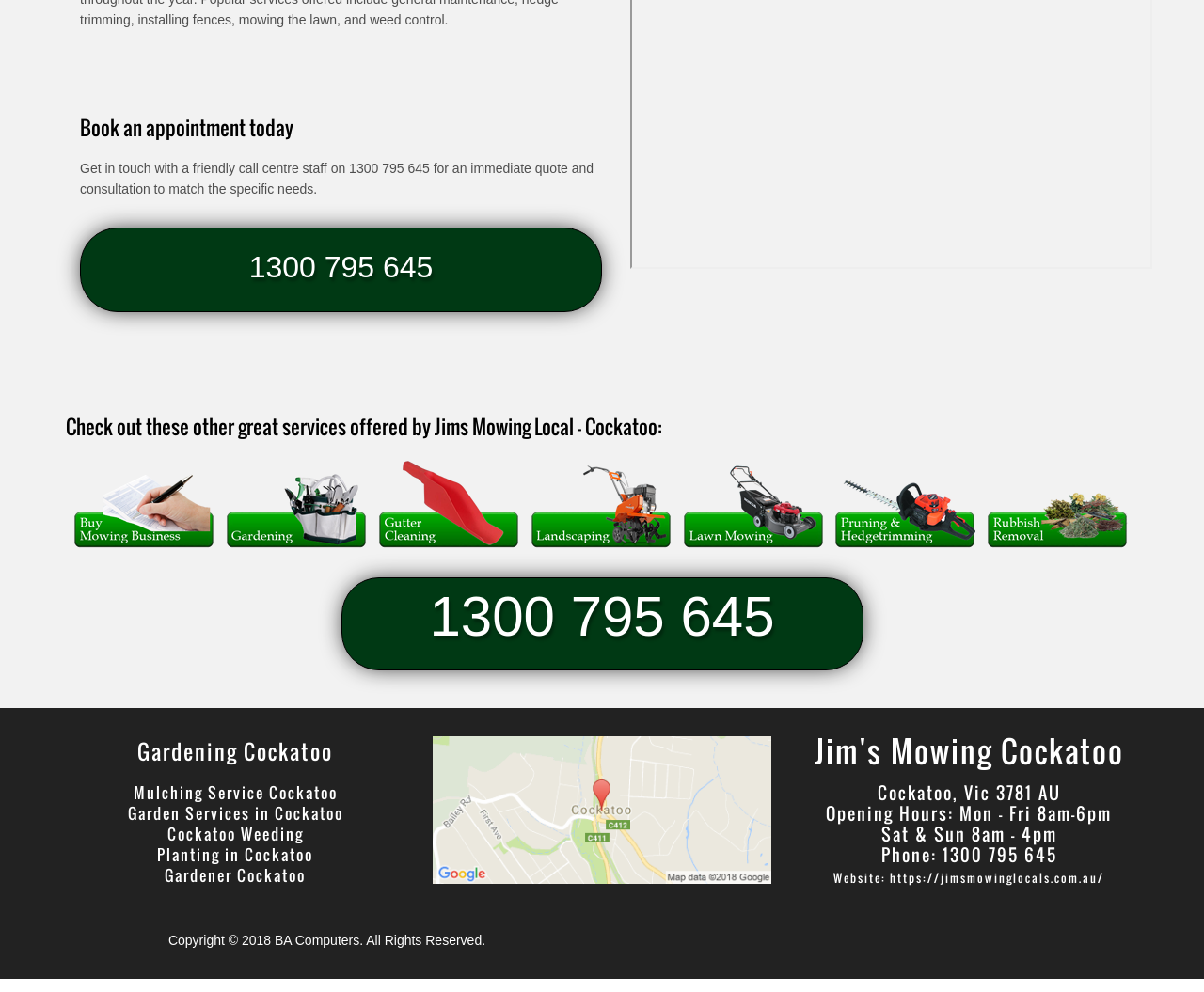Determine the bounding box coordinates of the section to be clicked to follow the instruction: "Book an appointment today". The coordinates should be given as four float numbers between 0 and 1, formatted as [left, top, right, bottom].

[0.066, 0.118, 0.5, 0.139]